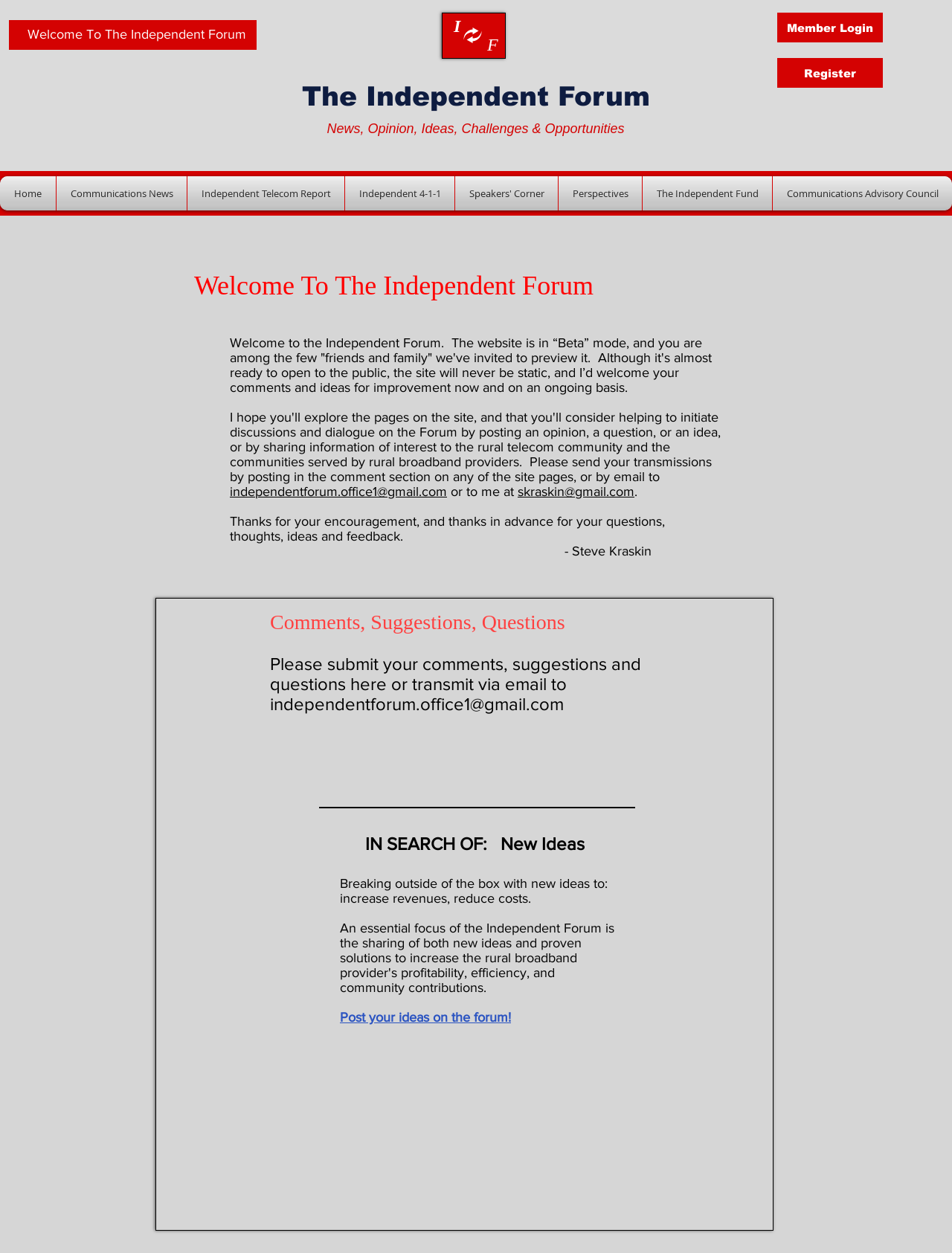Determine the bounding box coordinates of the clickable region to follow the instruction: "Read the News, Opinion, Ideas, Challenges & Opportunities link".

[0.343, 0.097, 0.656, 0.109]